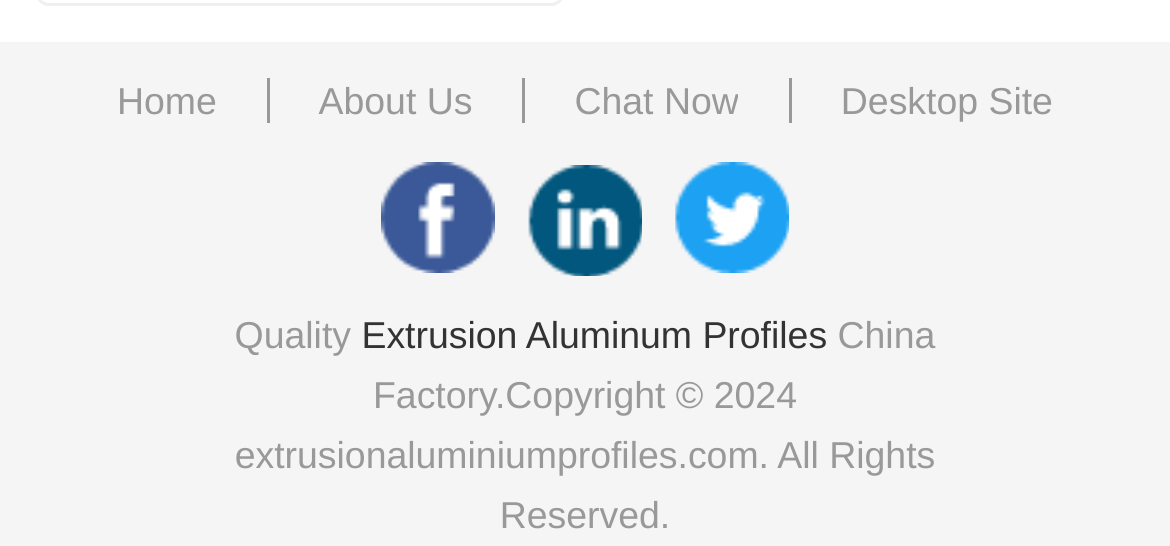Determine the bounding box coordinates in the format (top-left x, top-left y, bottom-right x, bottom-right y). Ensure all values are floating point numbers between 0 and 1. Identify the bounding box of the UI element described by: Home

[0.08, 0.41, 0.92, 0.712]